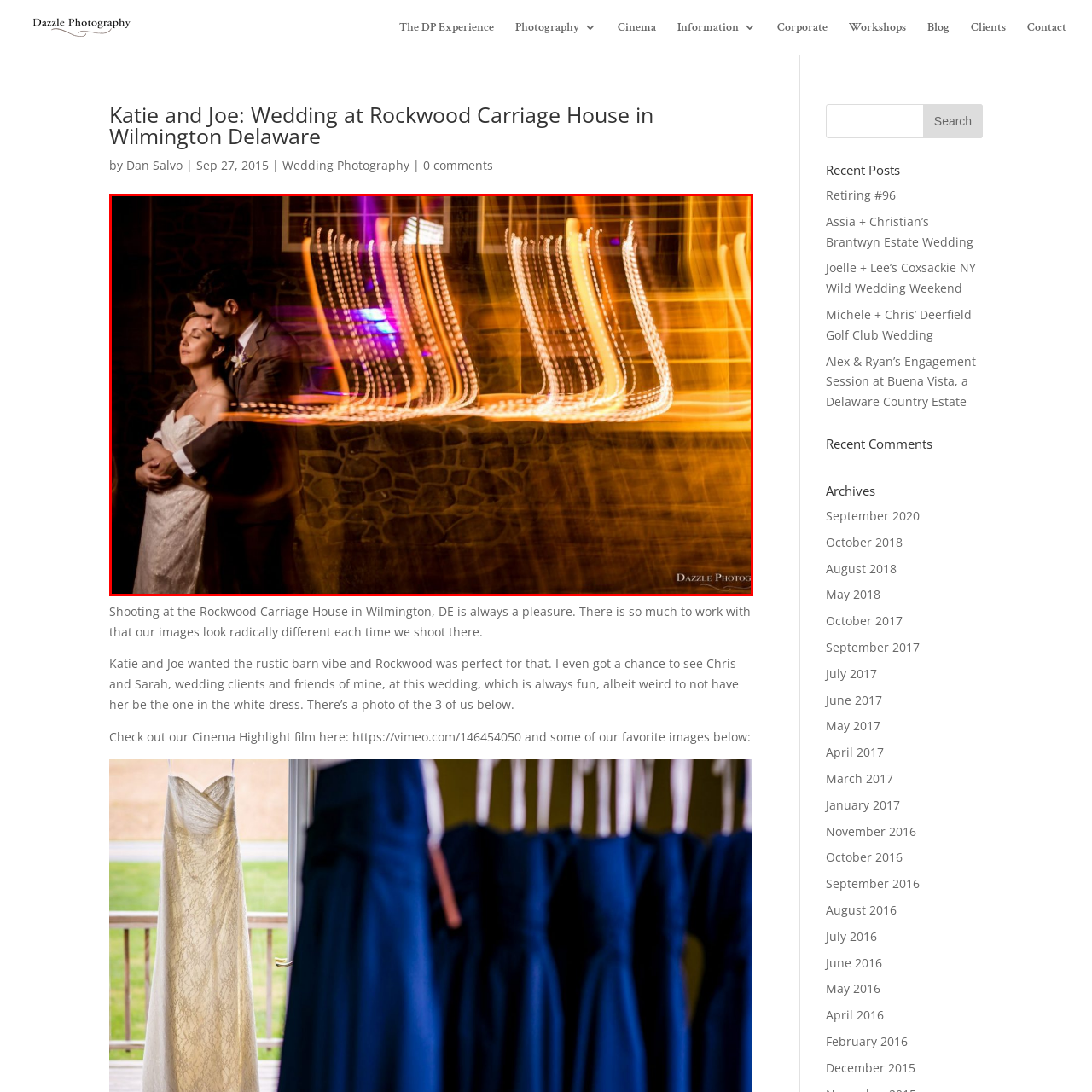Provide a comprehensive description of the image contained within the red rectangle.

In this captivating image from Katie and Joe's wedding at the Rockwood Carriage House in Wilmington, Delaware, we see the newlyweds embracing in a moment of intimacy, surrounded by a beautiful play of light. The soft focus and blurred lighting effects create a dreamy atmosphere, highlighting the couple's love amidst the vibrant backdrop of their celebration. The warm tones and dynamic lines suggest movement, capturing the joy and energy of the occasion. This photograph not only showcases the beauty of the venue but also reflects the connection between Katie and Joe as they embark on their new journey together, making it a memorable part of their wedding photography collection by Dazzle Photography.